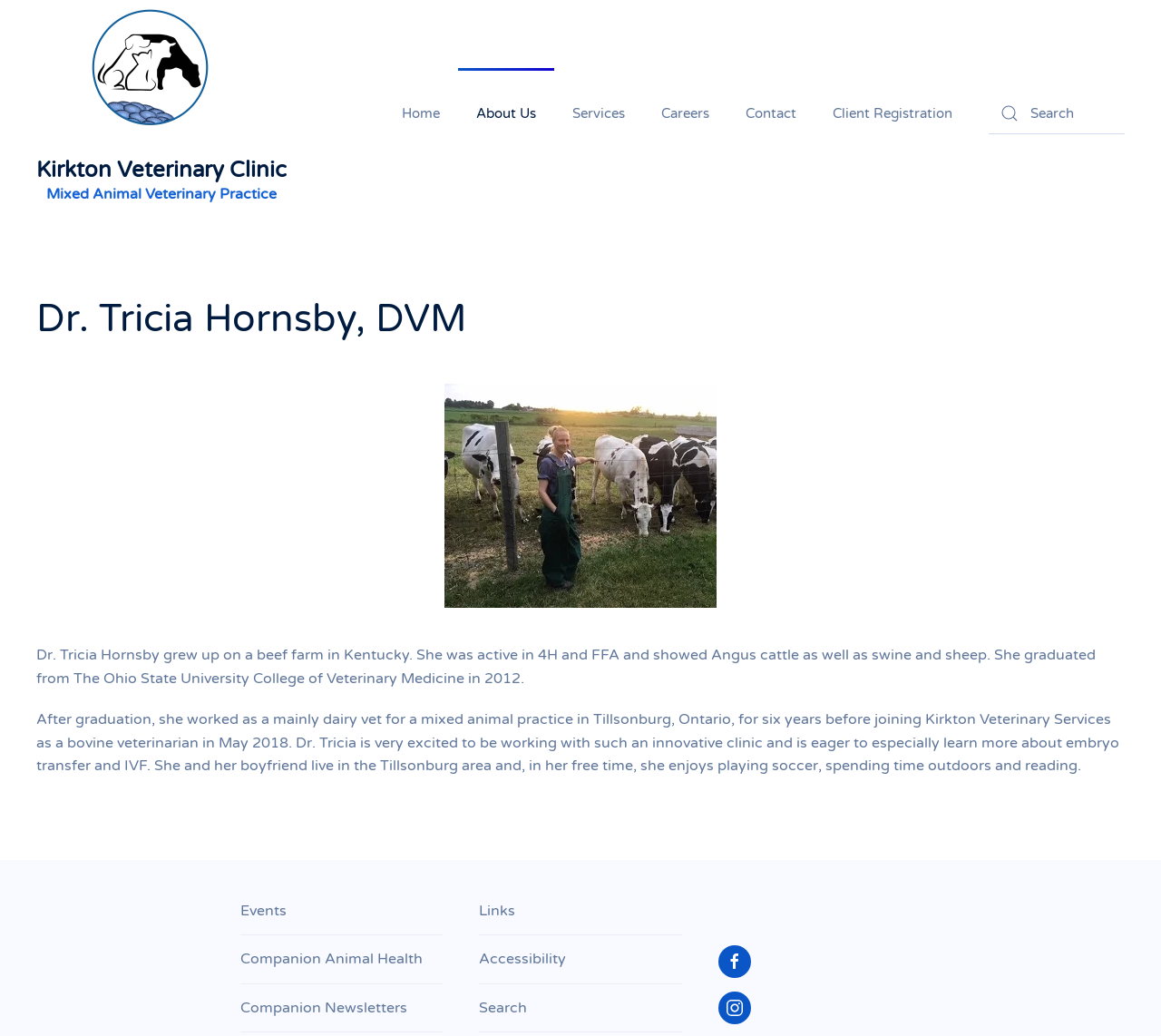Please identify the bounding box coordinates of the element I need to click to follow this instruction: "View the 'Events' page".

[0.207, 0.865, 0.382, 0.893]